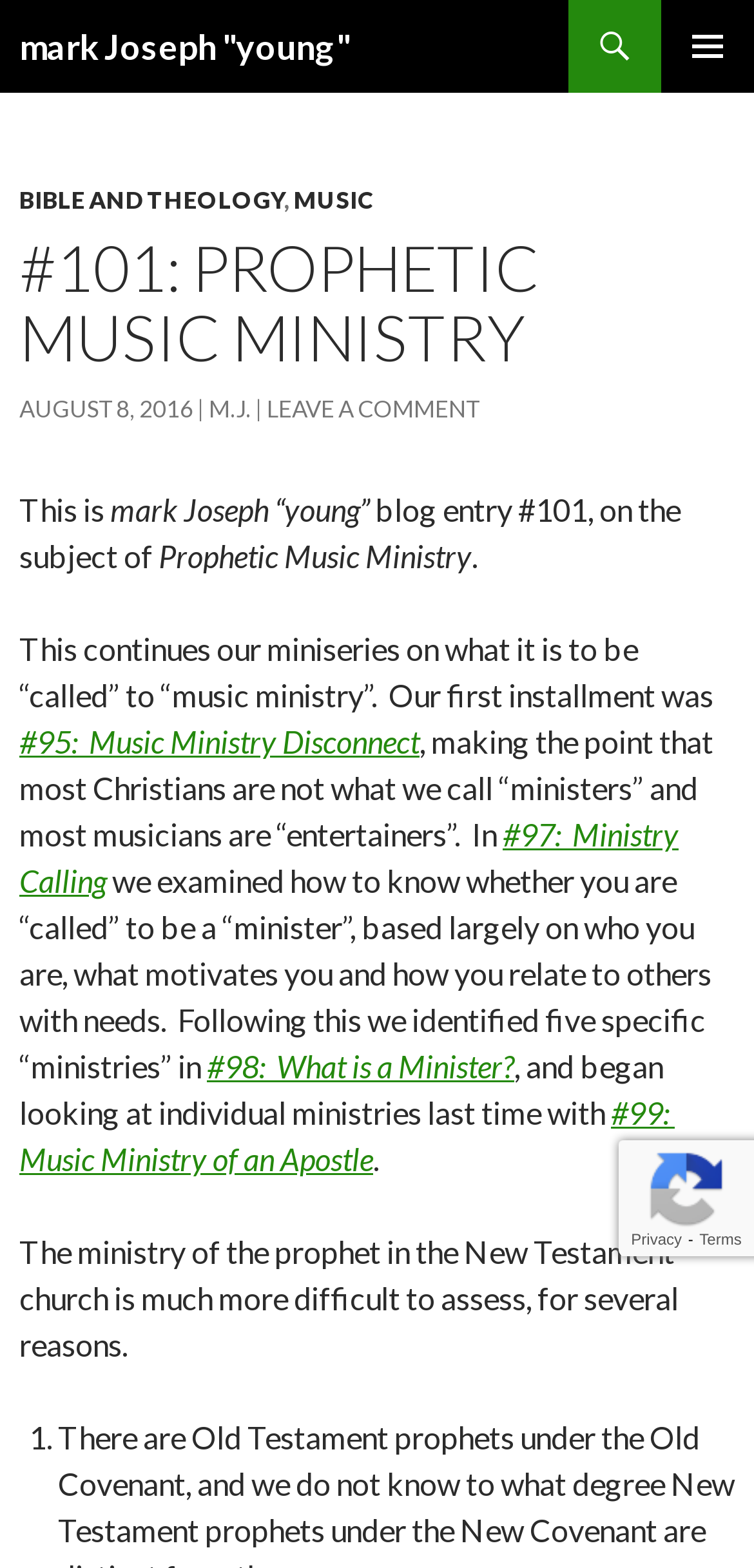Locate the bounding box coordinates of the area where you should click to accomplish the instruction: "Visit the MUSIC page".

[0.39, 0.118, 0.497, 0.137]